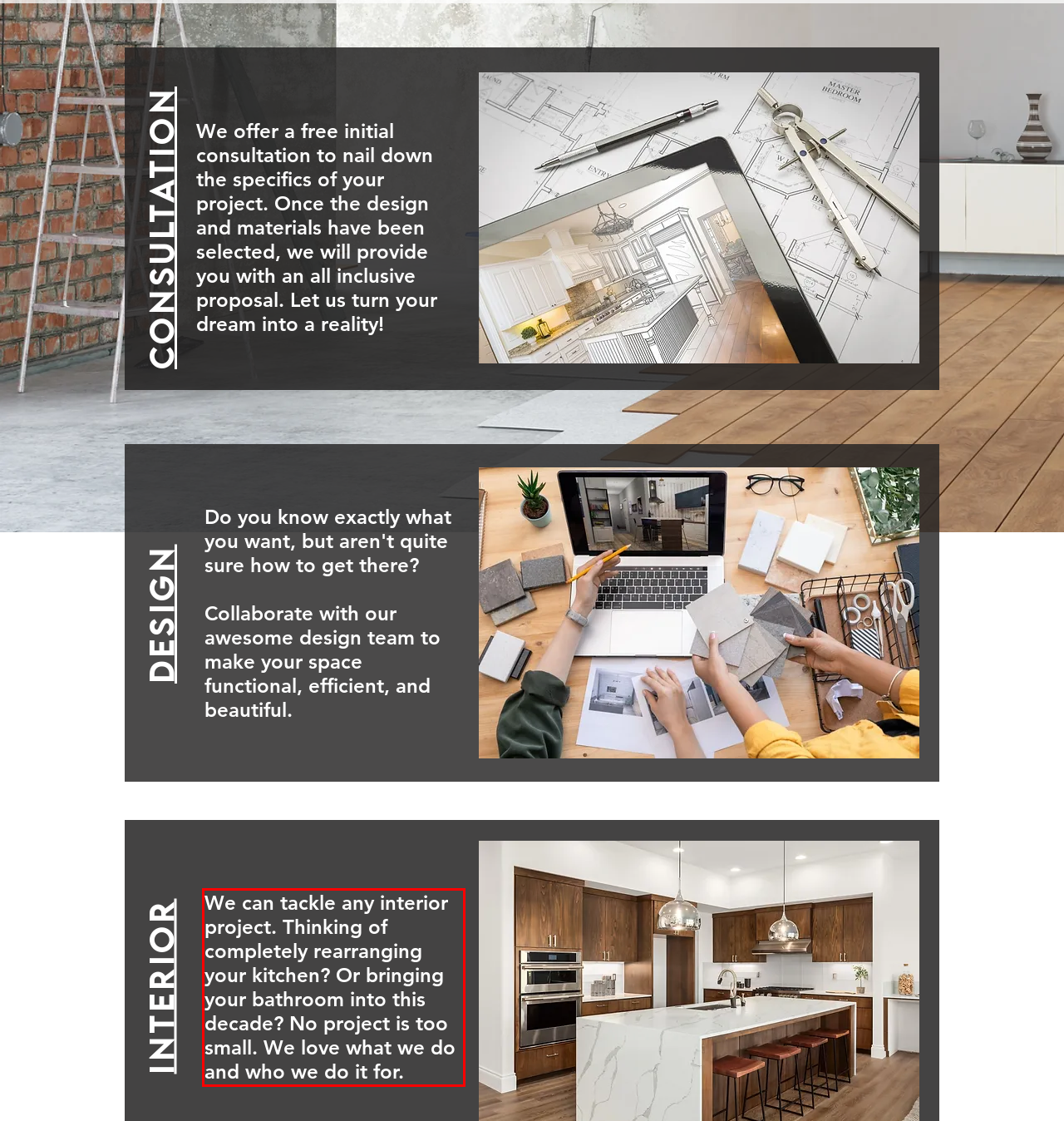Within the screenshot of the webpage, there is a red rectangle. Please recognize and generate the text content inside this red bounding box.

We can tackle any interior project. Thinking of completely rearranging your kitchen? Or bringing your bathroom into this decade? No project is too small. We love what we do and who we do it for.